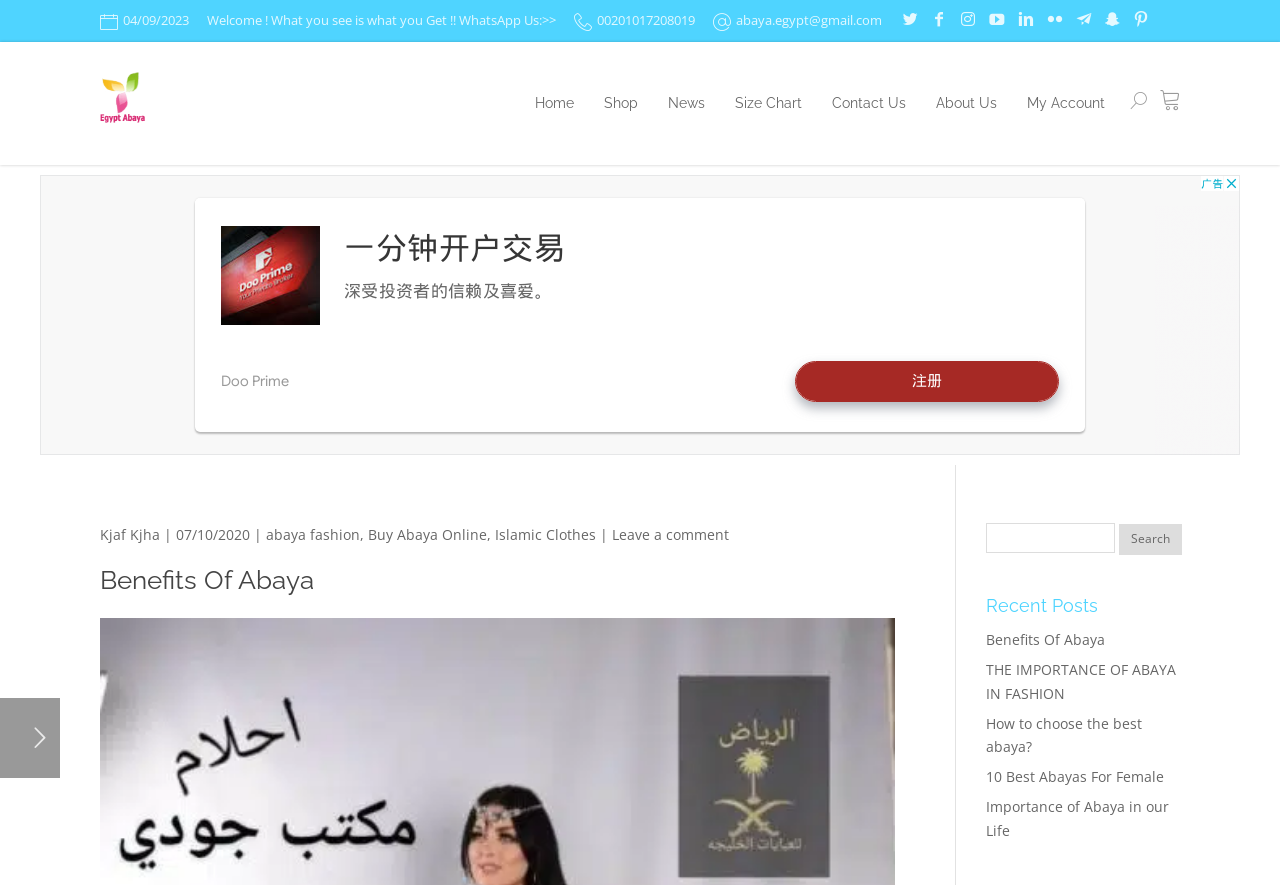What is the purpose of the textbox on the bottom right?
Based on the content of the image, thoroughly explain and answer the question.

The textbox on the bottom right of the webpage is for searching, and it has a 'Search' button next to it.